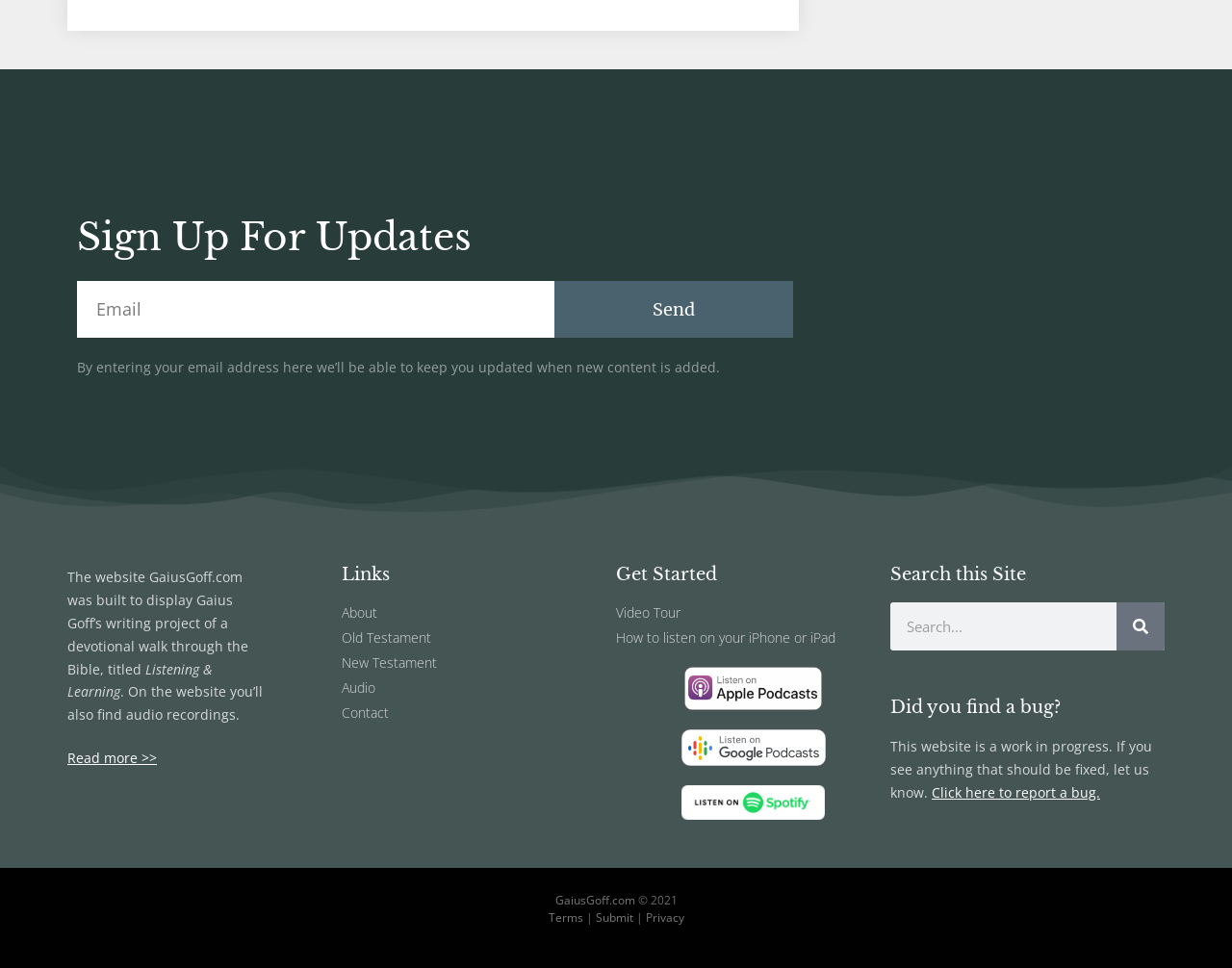What is the purpose of the email textbox? Analyze the screenshot and reply with just one word or a short phrase.

To receive updates